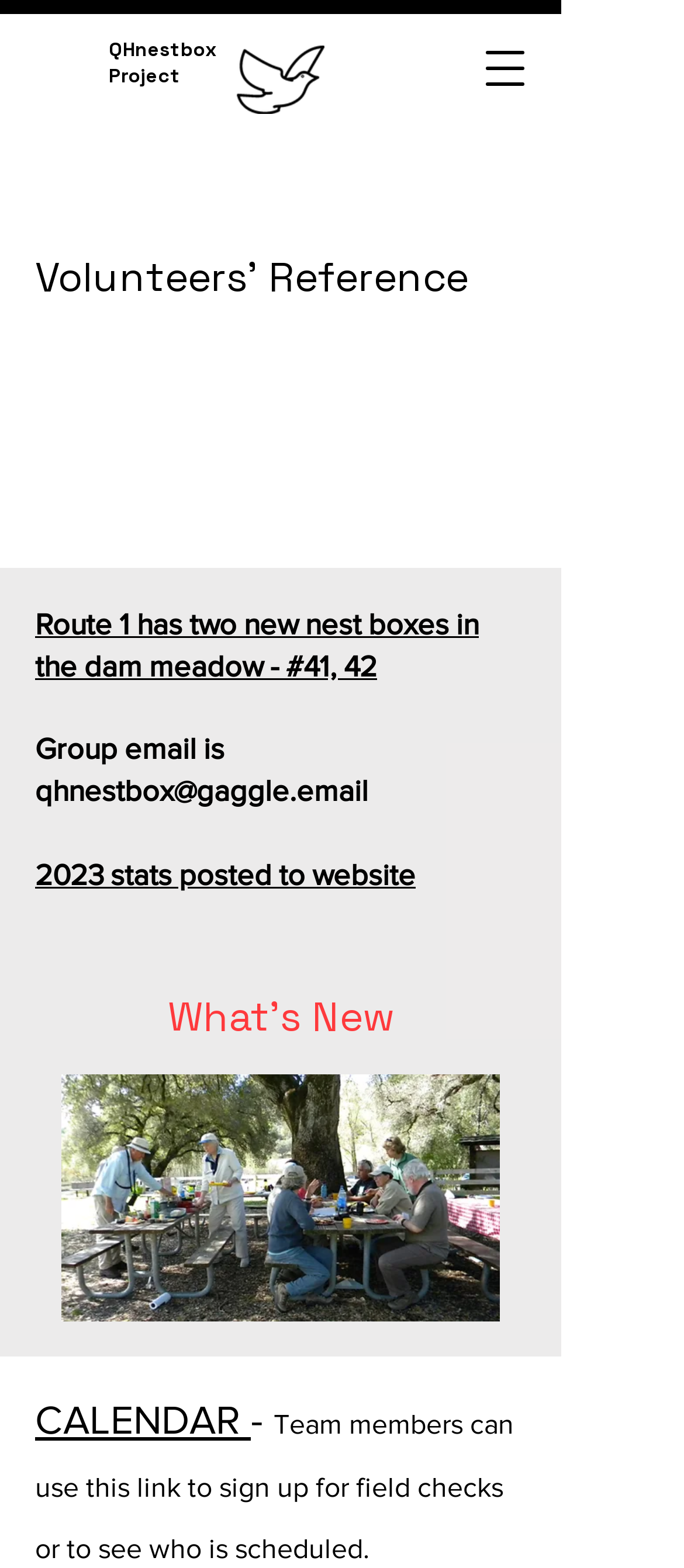How many new nest boxes are in the dam meadow?
Please provide a comprehensive answer based on the details in the screenshot.

I found the answer by reading the link text 'Route 1 has two new nest boxes in the dam meadow - #41, 42', which indicates that there are two new nest boxes in the dam meadow.